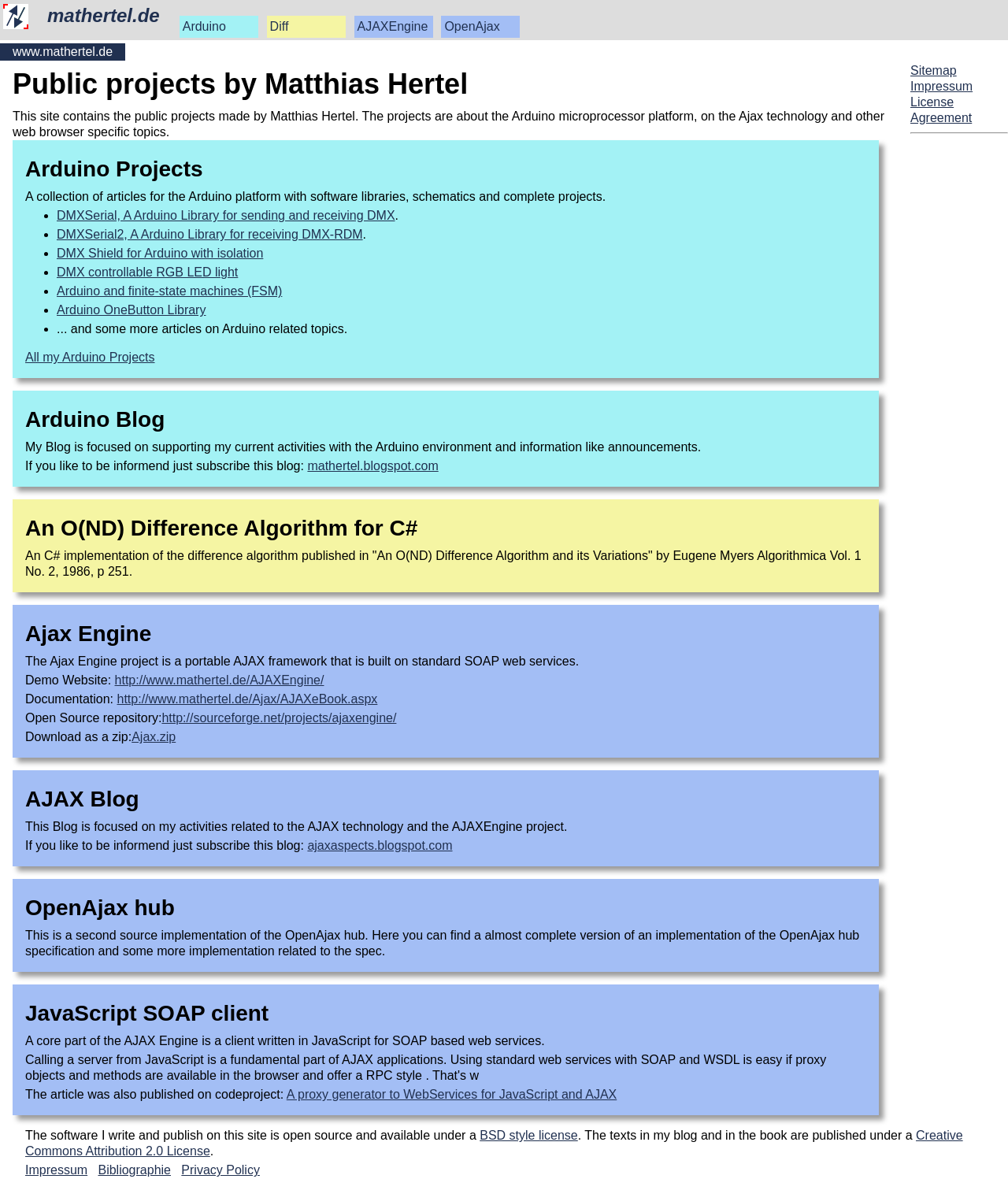How many Arduino projects are listed?
Look at the screenshot and provide an in-depth answer.

The webpage lists 8 Arduino projects, which are DMXSerial, DMXSerial2, DMX Shield for Arduino with isolation, DMX controllable RGB LED light, Arduino and finite-state machines (FSM), Arduino OneButton Library, and two more articles on Arduino related topics.